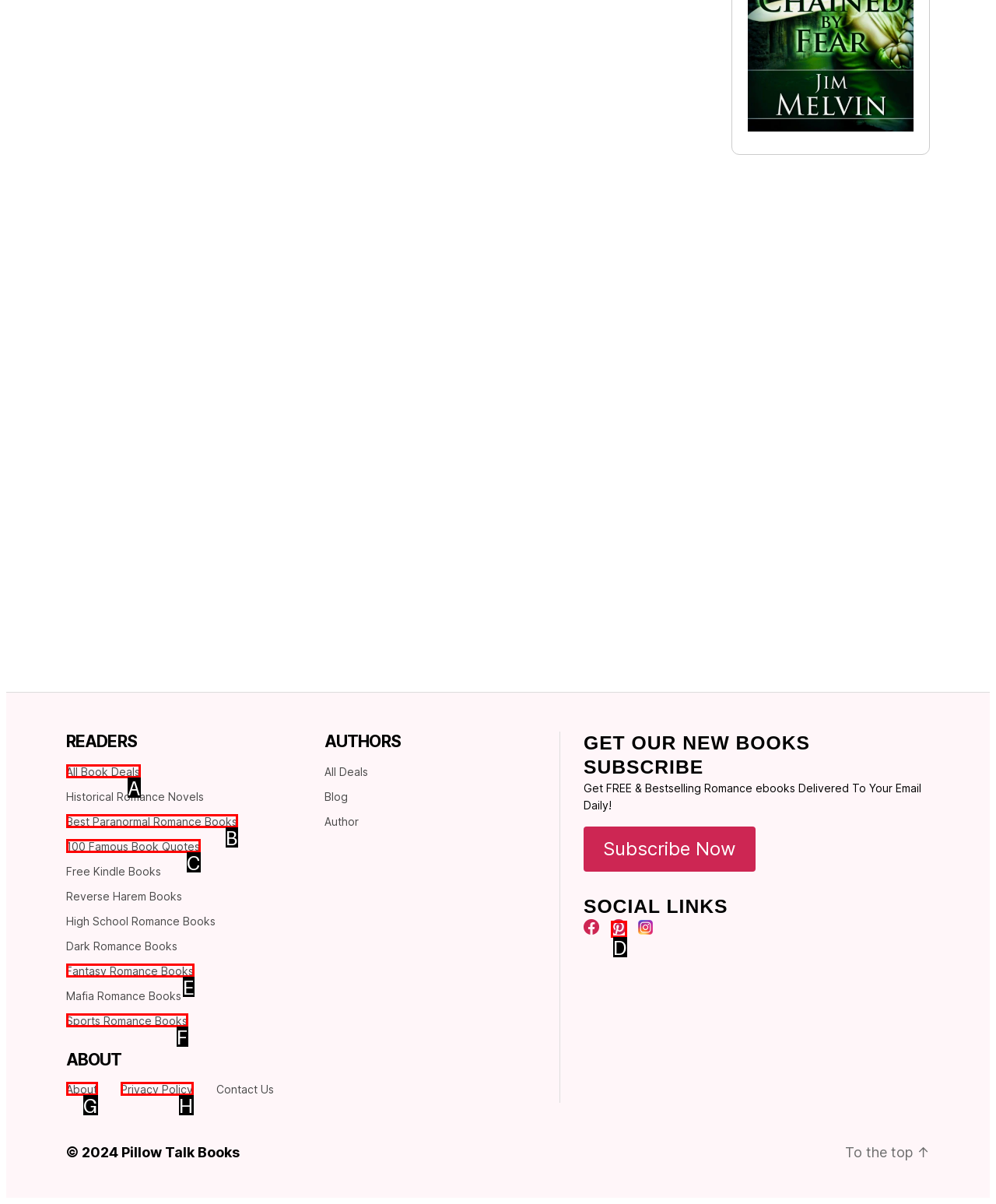From the given choices, determine which HTML element matches the description: Best Paranormal Romance Books. Reply with the appropriate letter.

B